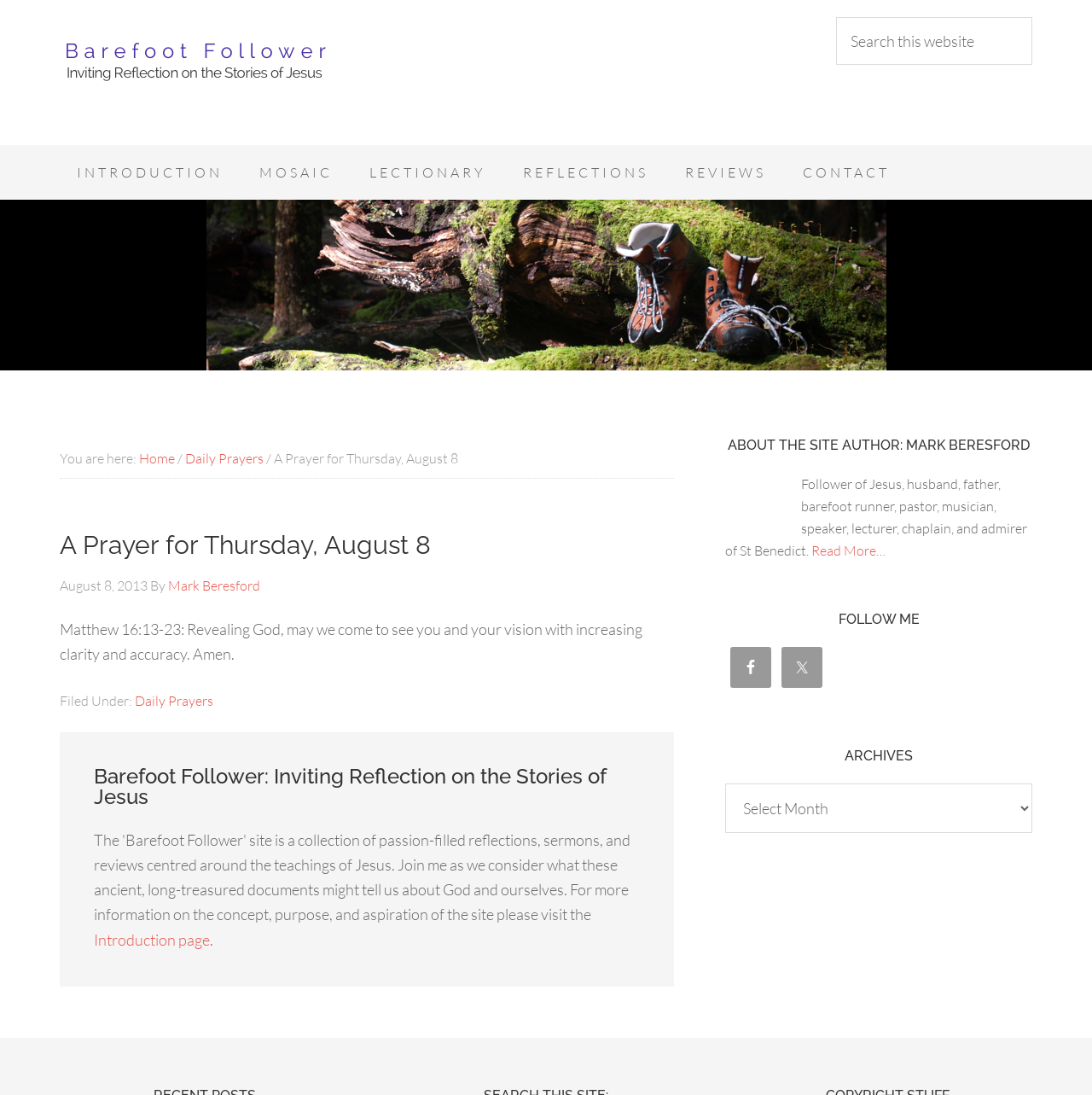Can you find the bounding box coordinates for the UI element given this description: "Daily Prayers"? Provide the coordinates as four float numbers between 0 and 1: [left, top, right, bottom].

[0.123, 0.632, 0.195, 0.647]